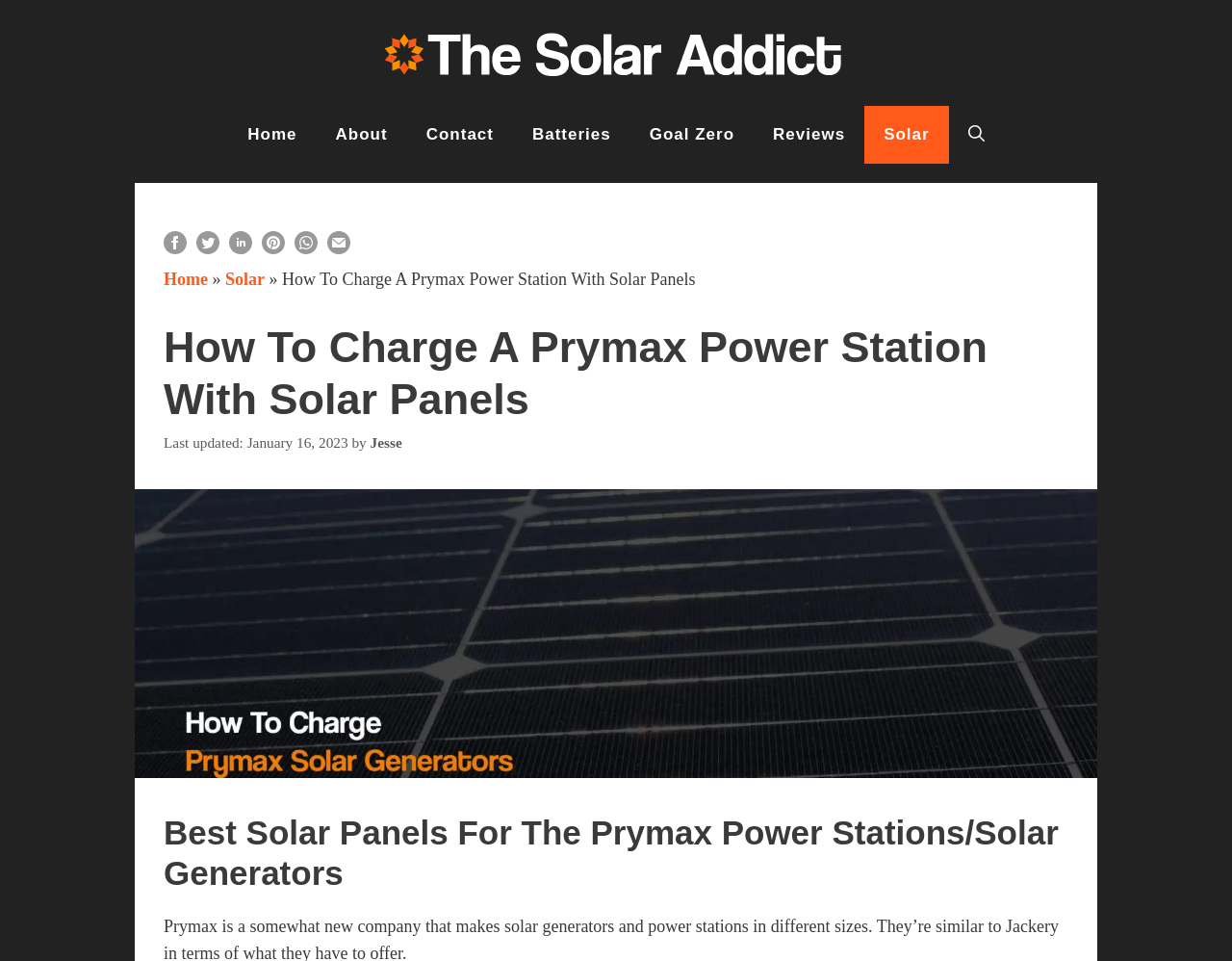Could you specify the bounding box coordinates for the clickable section to complete the following instruction: "Search for products"?

None